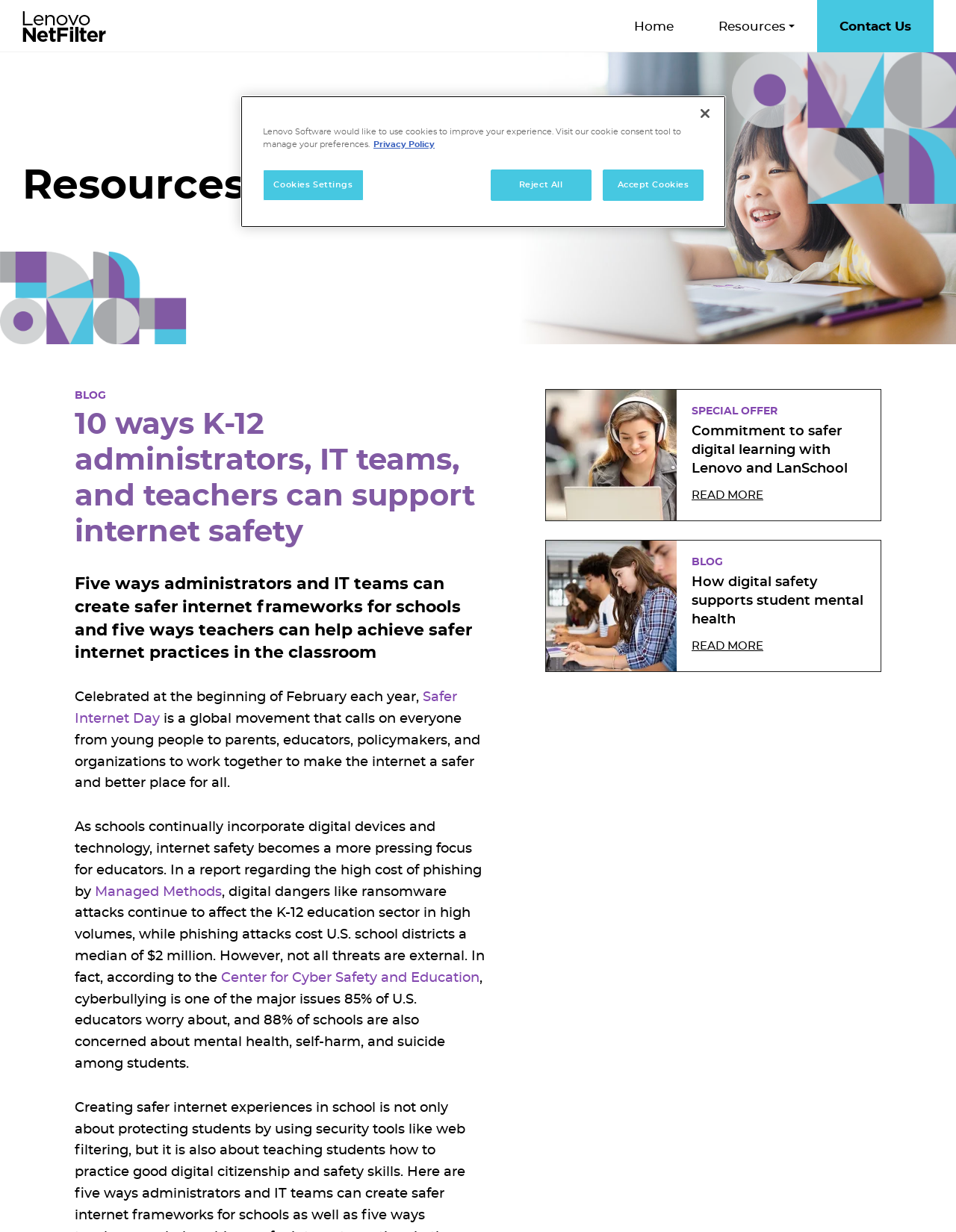Locate the bounding box coordinates of the segment that needs to be clicked to meet this instruction: "Go to the 'Resources' page".

[0.728, 0.0, 0.855, 0.042]